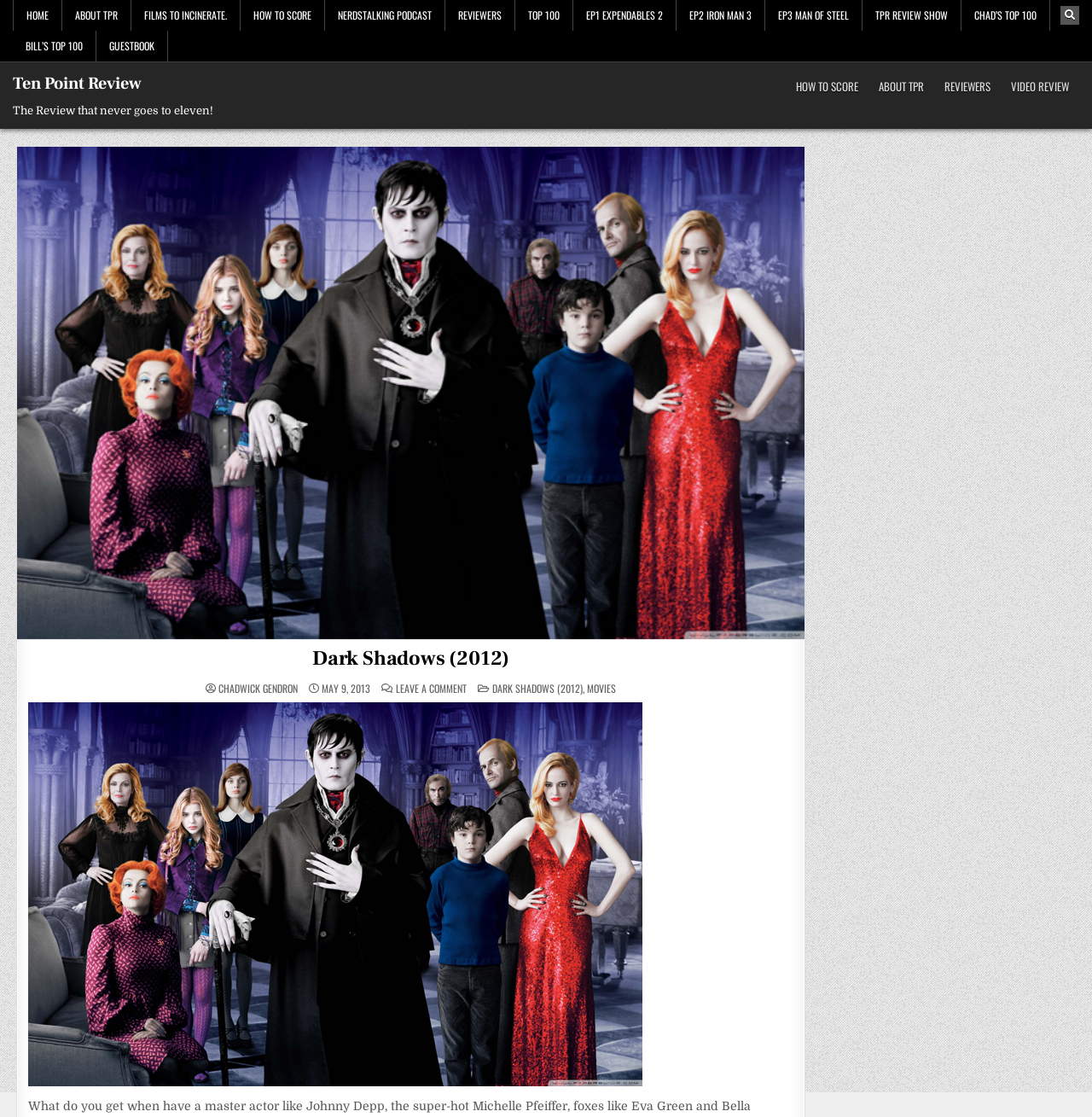Please find the bounding box coordinates of the clickable region needed to complete the following instruction: "Click on the HOME link". The bounding box coordinates must consist of four float numbers between 0 and 1, i.e., [left, top, right, bottom].

[0.012, 0.0, 0.057, 0.028]